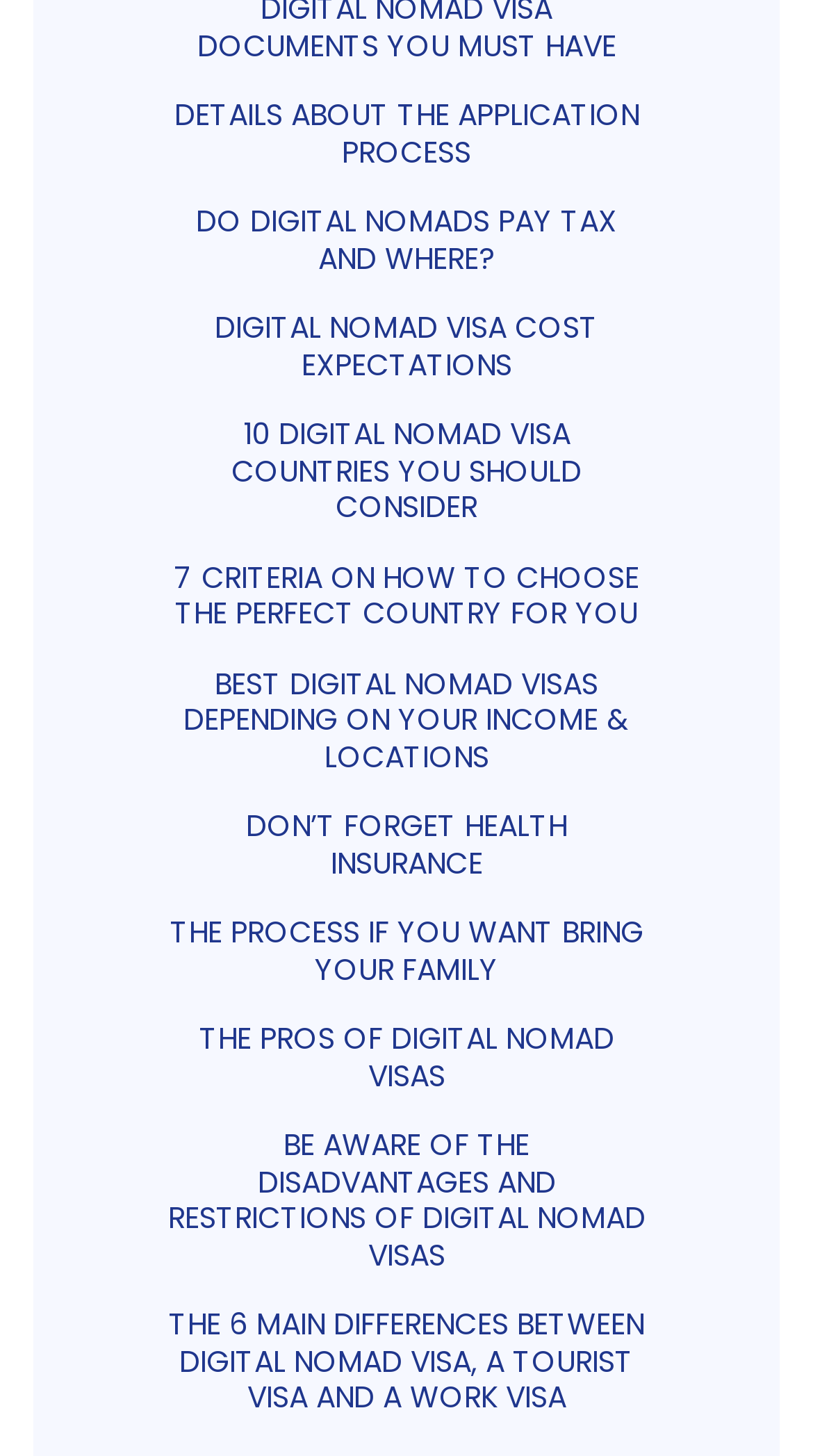Kindly determine the bounding box coordinates for the clickable area to achieve the given instruction: "Check the criteria for choosing the perfect country".

[0.123, 0.373, 0.877, 0.446]